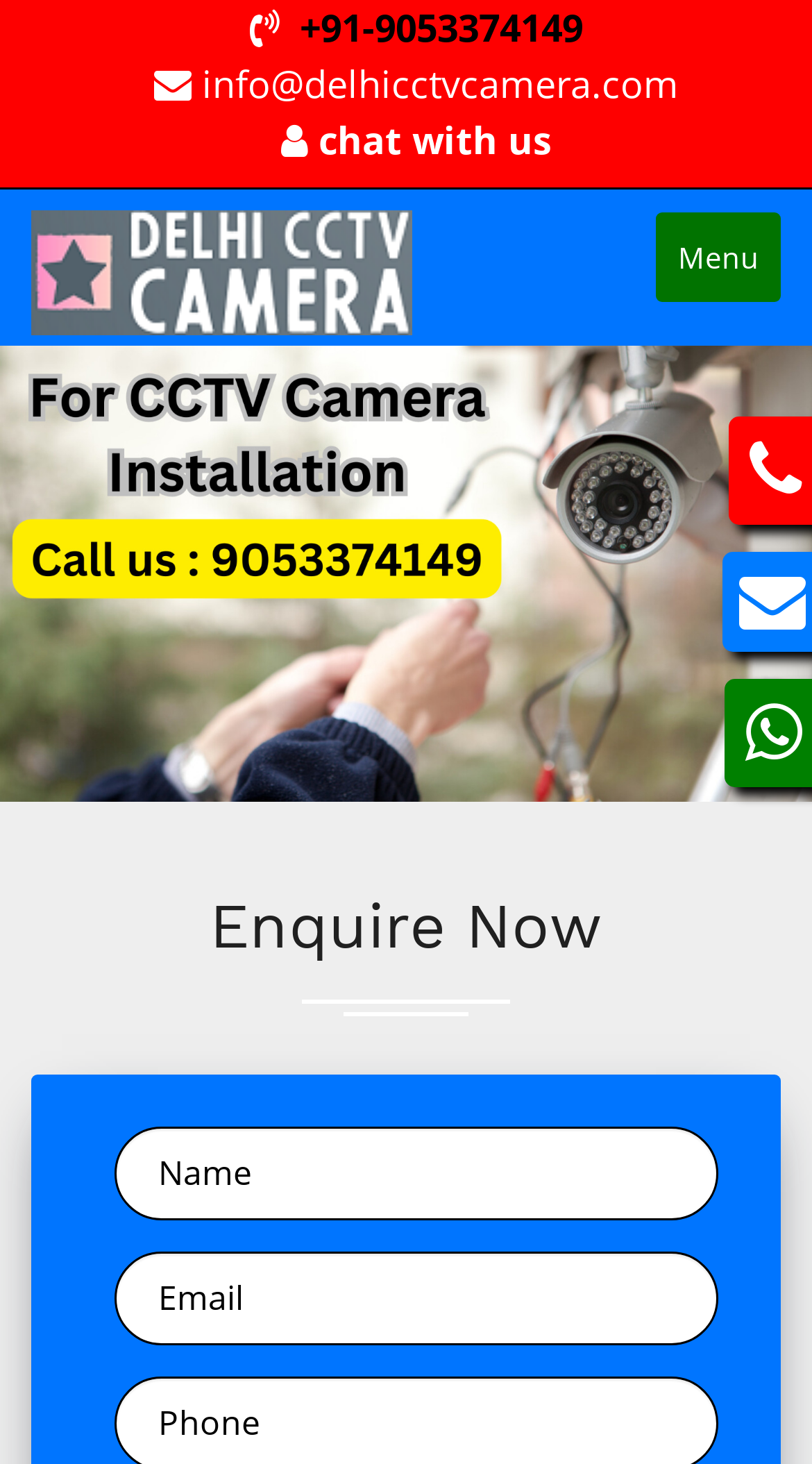Please provide a brief answer to the following inquiry using a single word or phrase:
What is the email address to contact?

info@delhicctvcamera.com